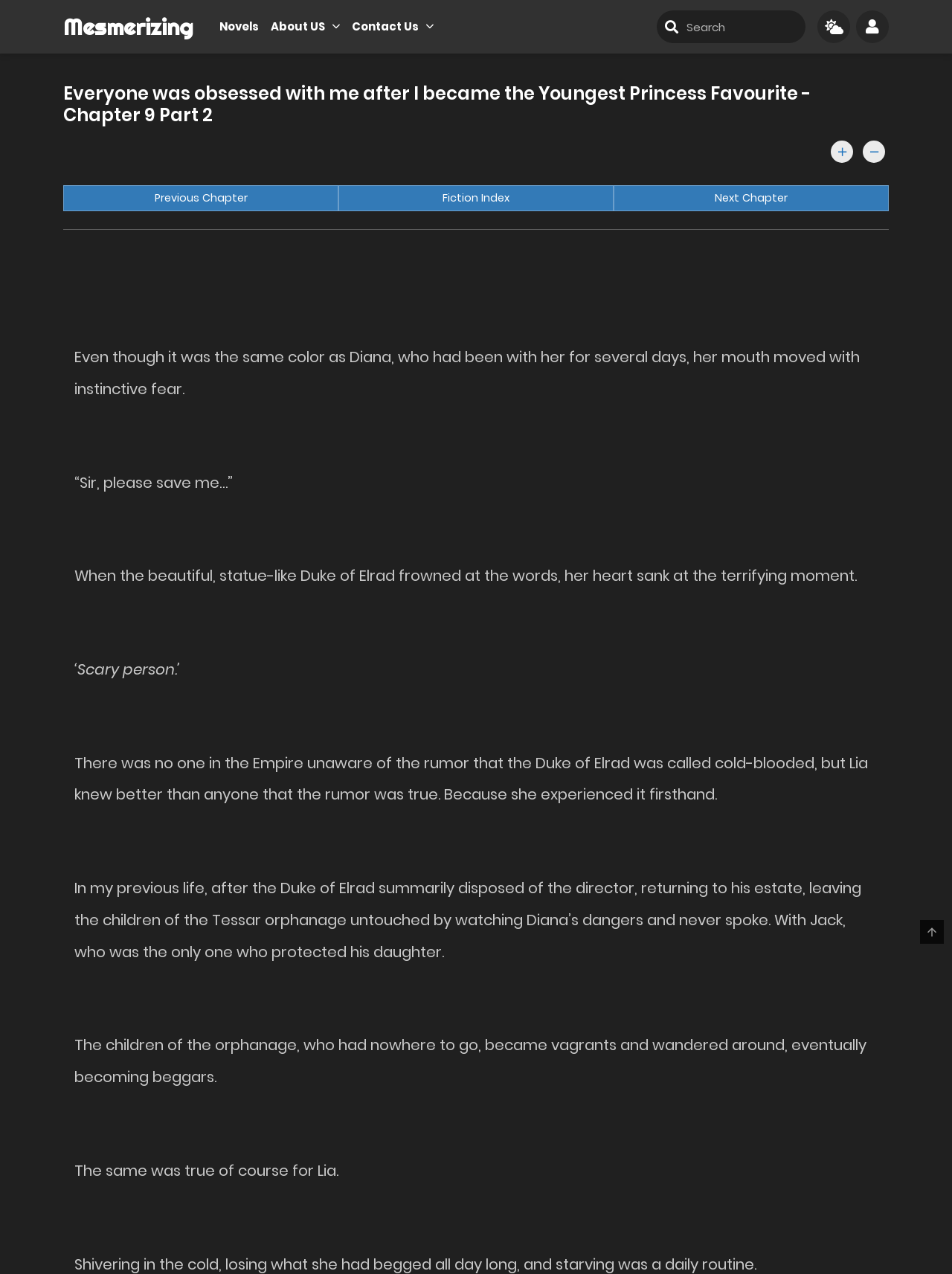Please identify the bounding box coordinates of the clickable area that will fulfill the following instruction: "Contact Us". The coordinates should be in the format of four float numbers between 0 and 1, i.e., [left, top, right, bottom].

[0.37, 0.014, 0.455, 0.028]